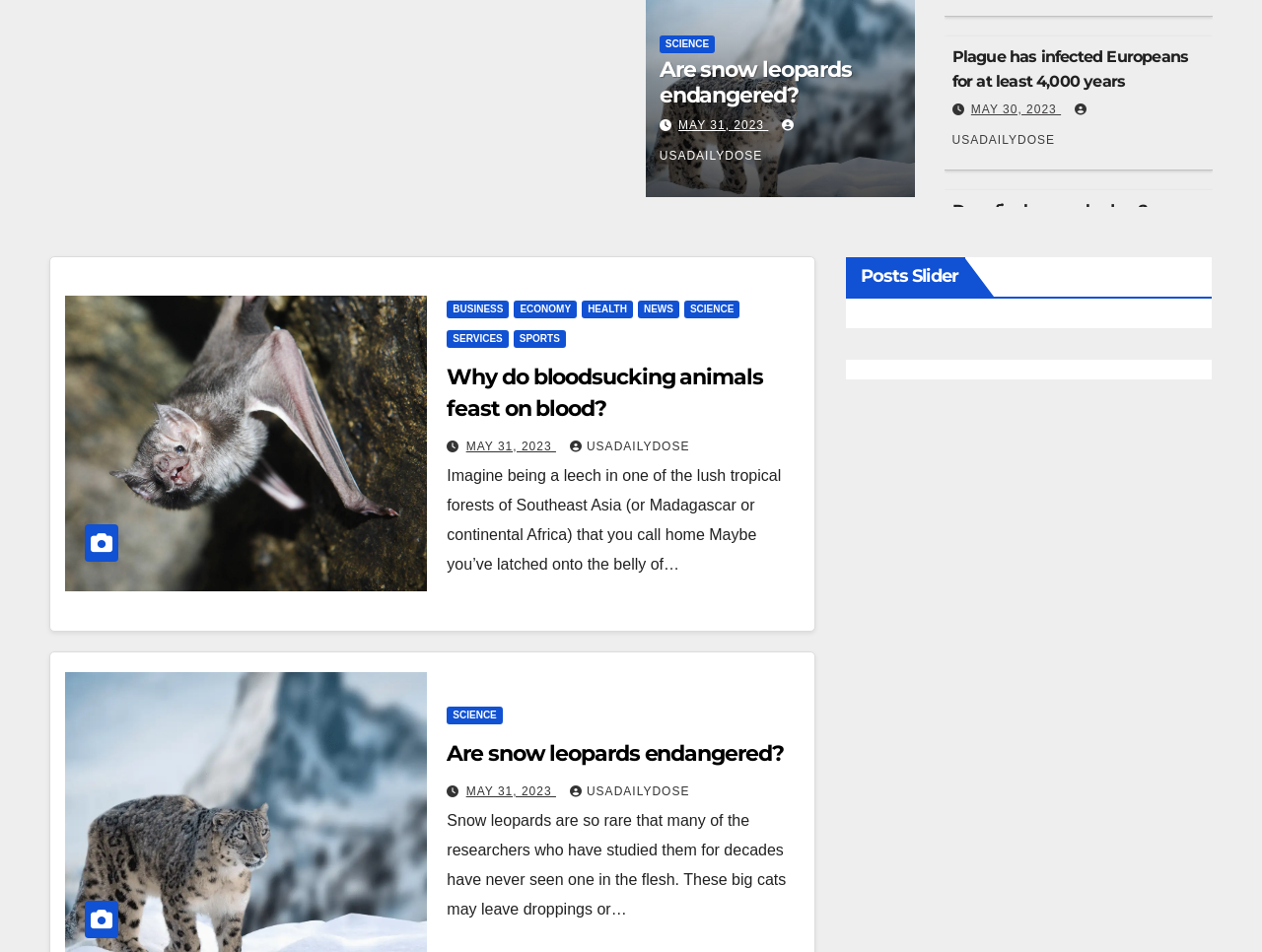Locate the UI element described as follows: "May 30, 2023". Return the bounding box coordinates as four float numbers between 0 and 1 in the order [left, top, right, bottom].

[0.769, 0.107, 0.841, 0.122]